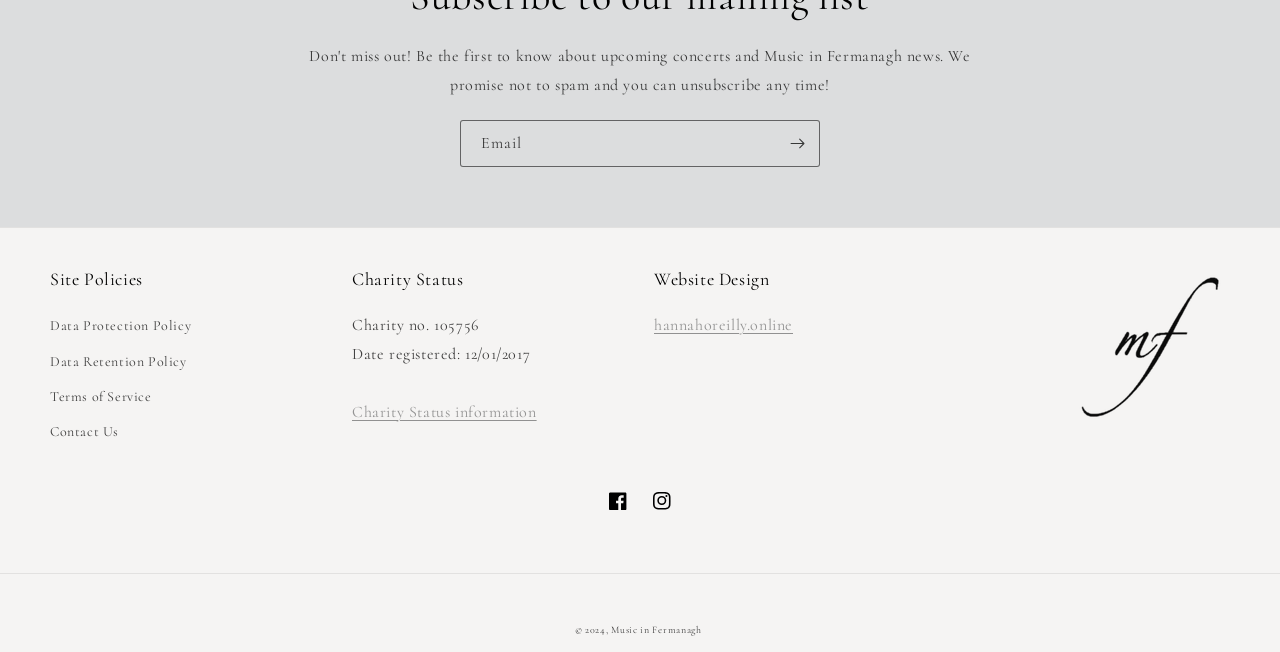Please identify the bounding box coordinates of the area that needs to be clicked to fulfill the following instruction: "View Data Protection Policy."

[0.039, 0.481, 0.149, 0.527]